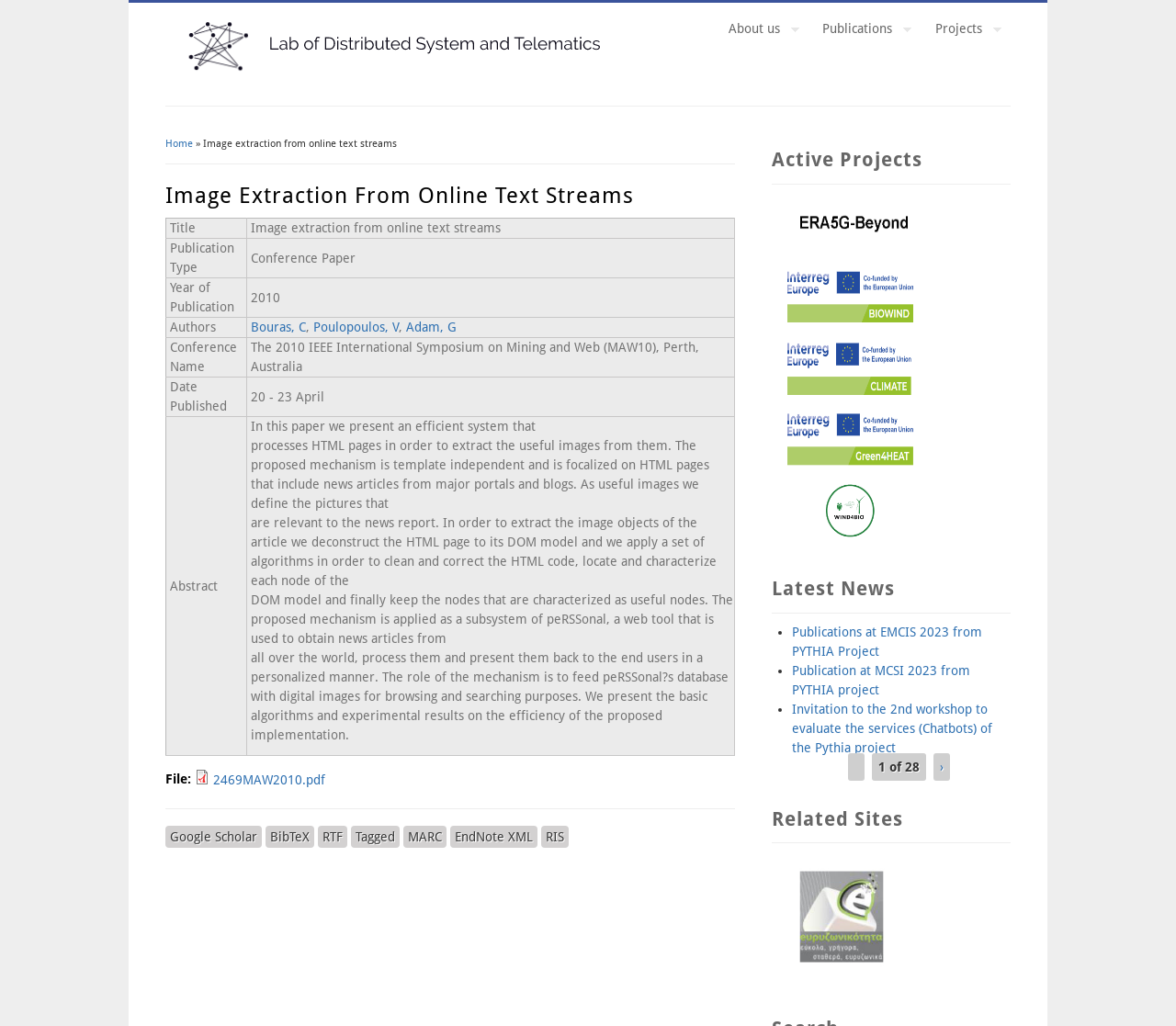Can you show the bounding box coordinates of the region to click on to complete the task described in the instruction: "Download the PDF file"?

[0.181, 0.753, 0.277, 0.768]